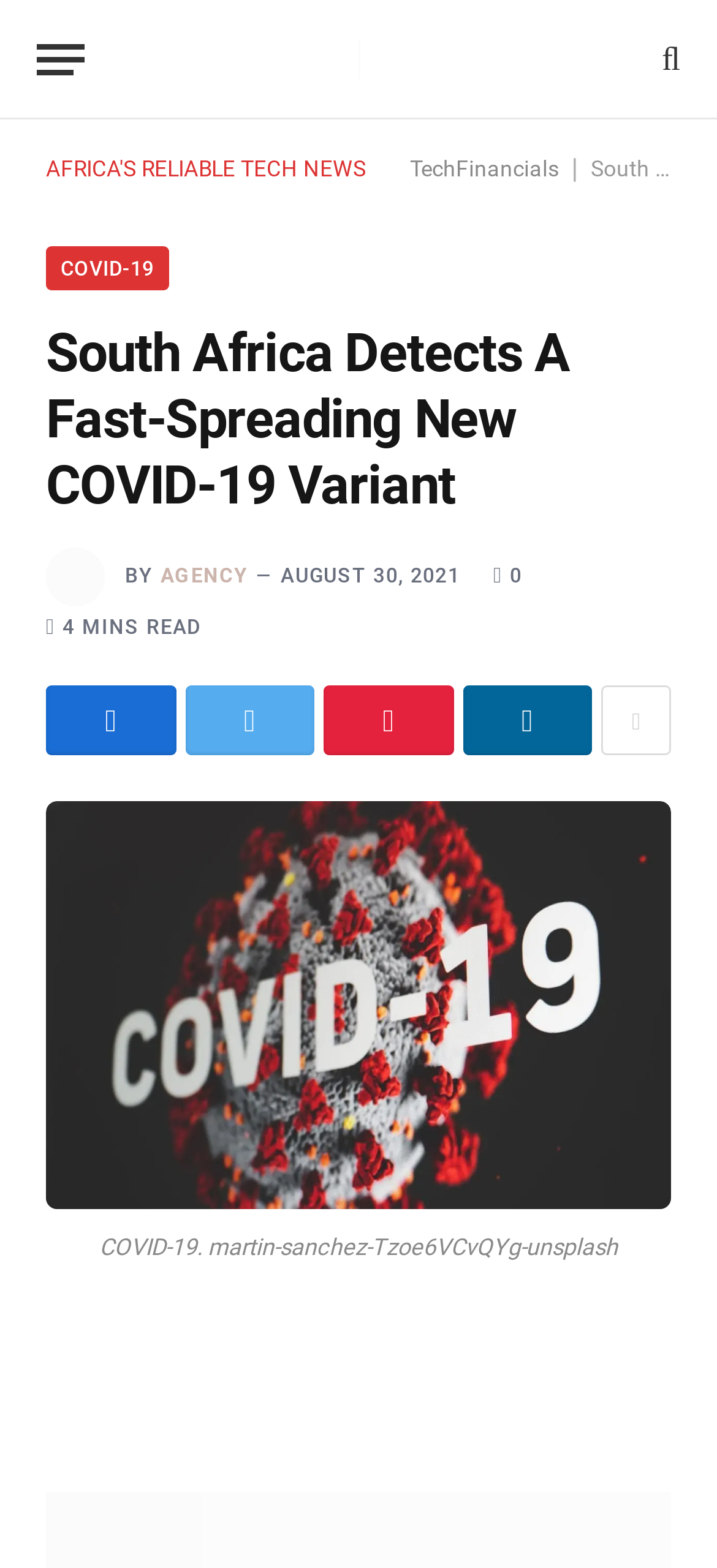Find the coordinates for the bounding box of the element with this description: "comparison".

None